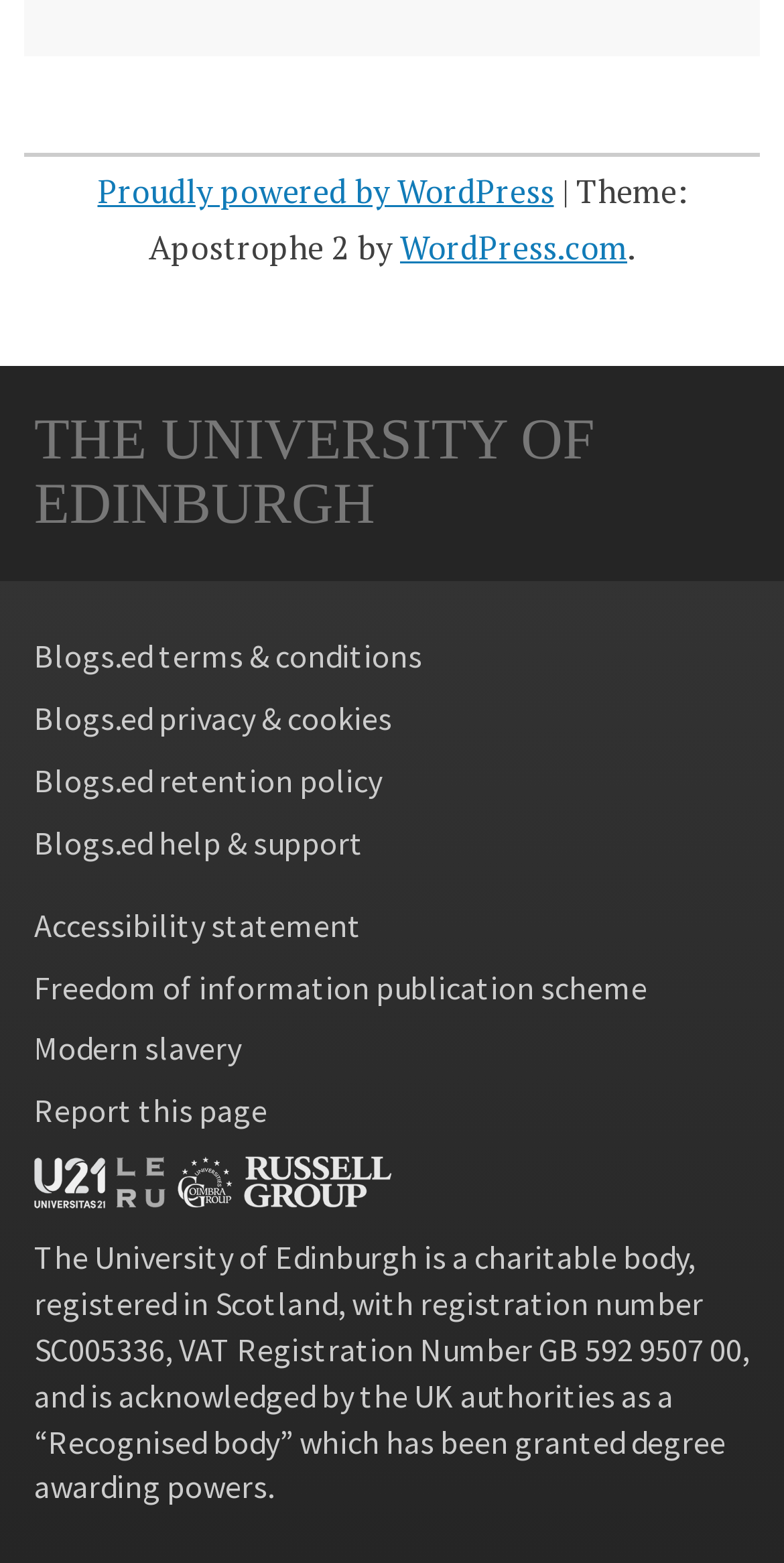Analyze the image and answer the question with as much detail as possible: 
What is the VAT registration number of the university?

The VAT registration number of the university can be found in the static text element with the text 'The University of Edinburgh is a charitable body, registered in Scotland, with registration number SC005336, VAT Registration Number GB 592 09507 000, ...'.